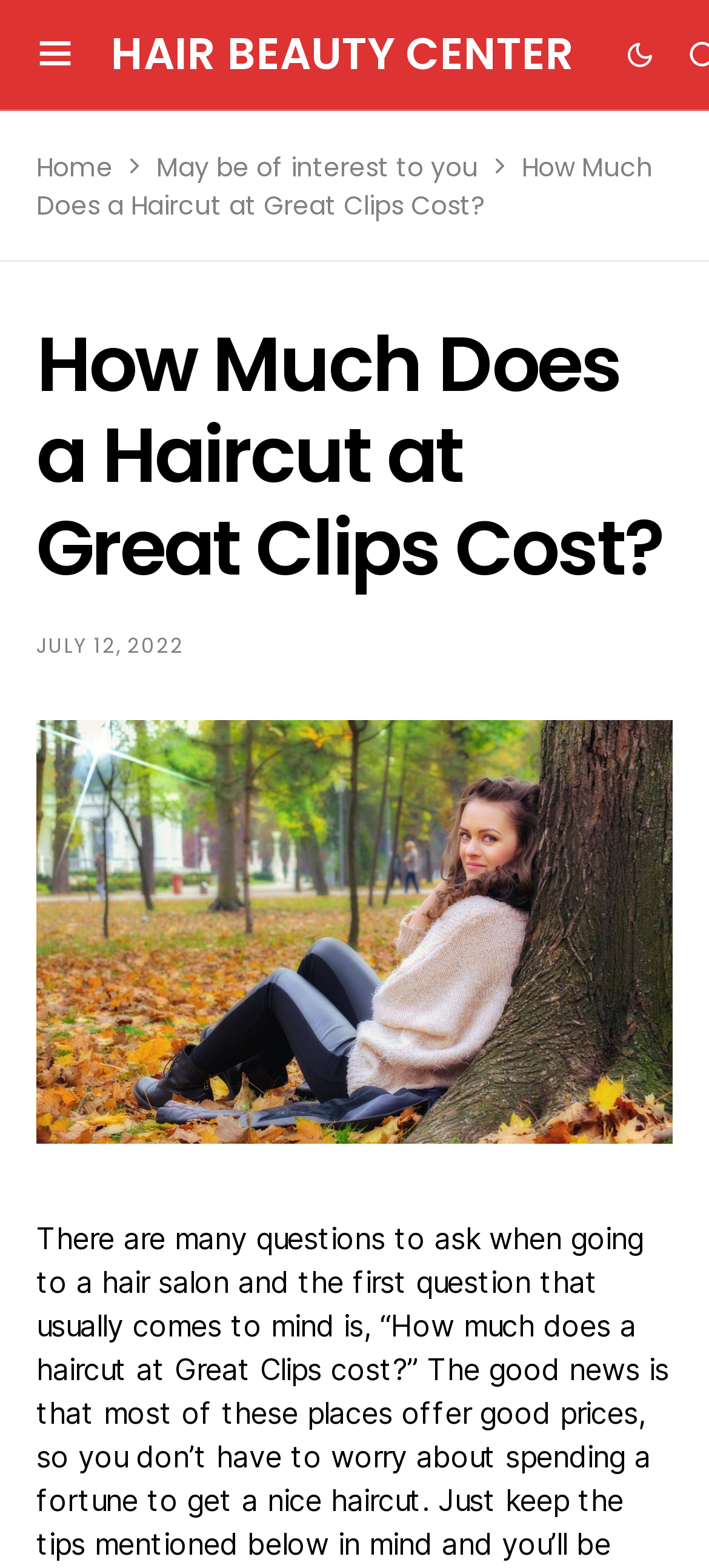Identify and provide the bounding box coordinates of the UI element described: "guadec". The coordinates should be formatted as [left, top, right, bottom], with each number being a float between 0 and 1.

None